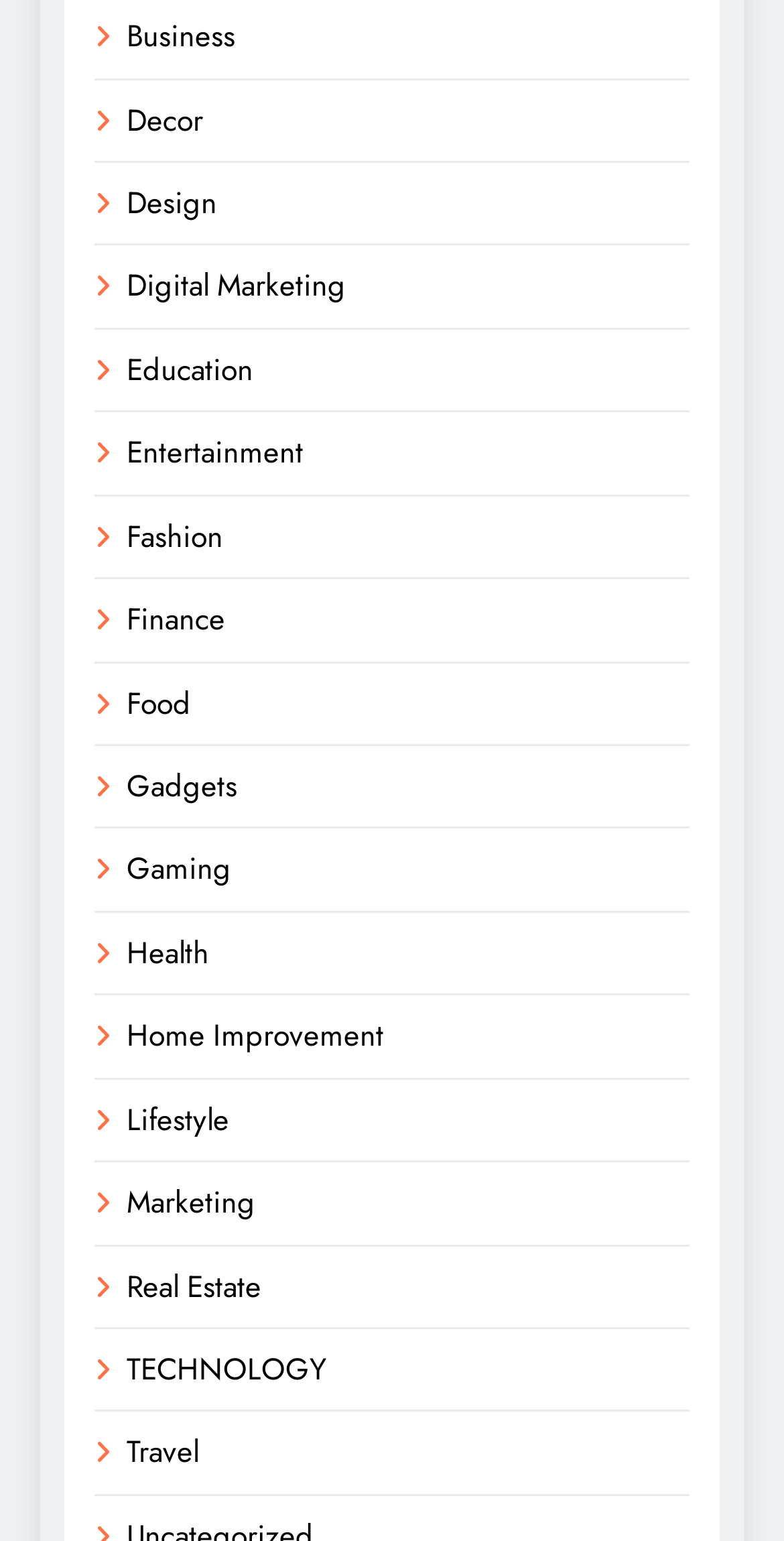Find the bounding box coordinates for the area you need to click to carry out the instruction: "Learn about Health". The coordinates should be four float numbers between 0 and 1, indicated as [left, top, right, bottom].

[0.162, 0.604, 0.267, 0.633]